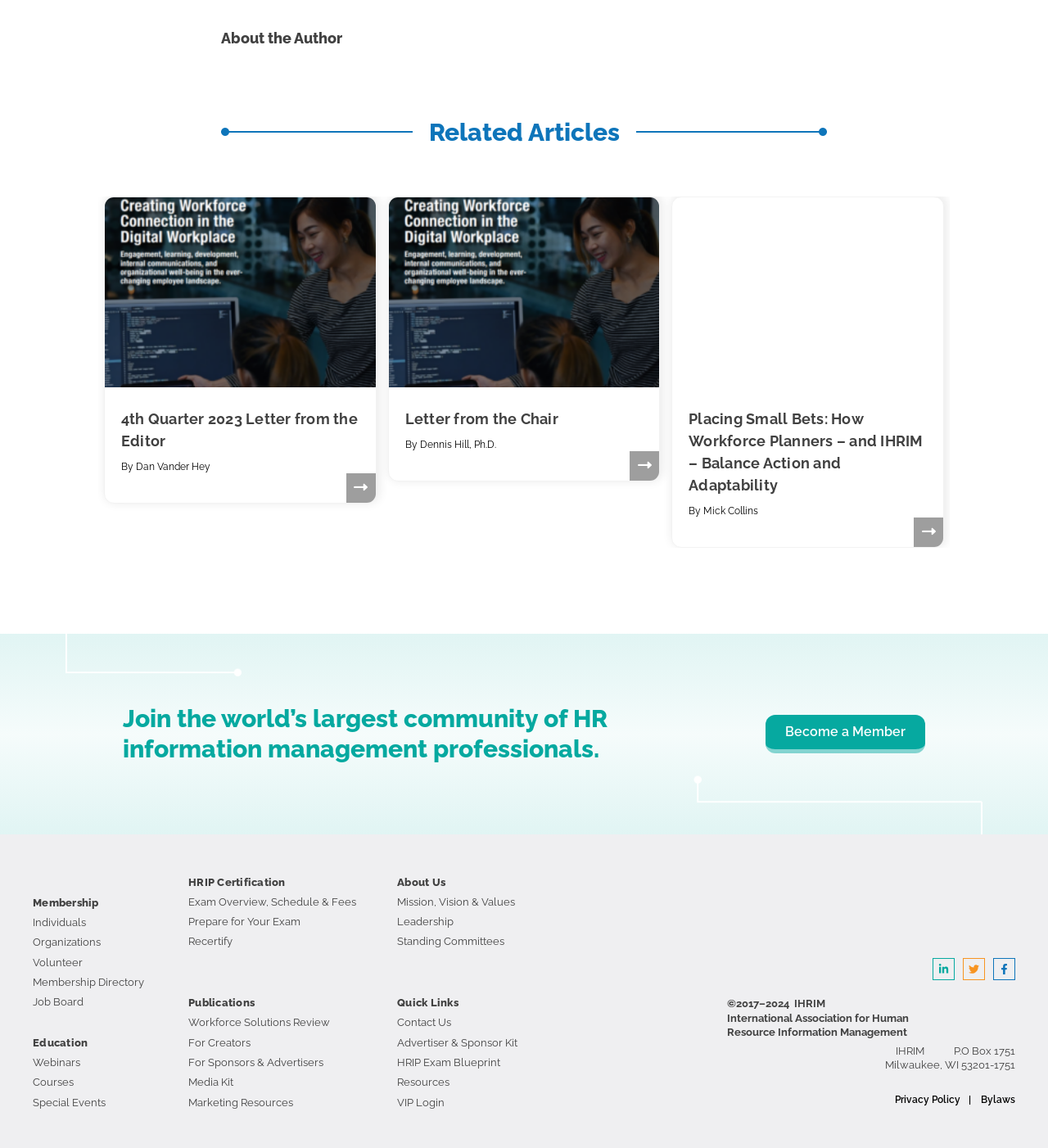Please identify the coordinates of the bounding box that should be clicked to fulfill this instruction: "Become a Member".

[0.73, 0.622, 0.883, 0.656]